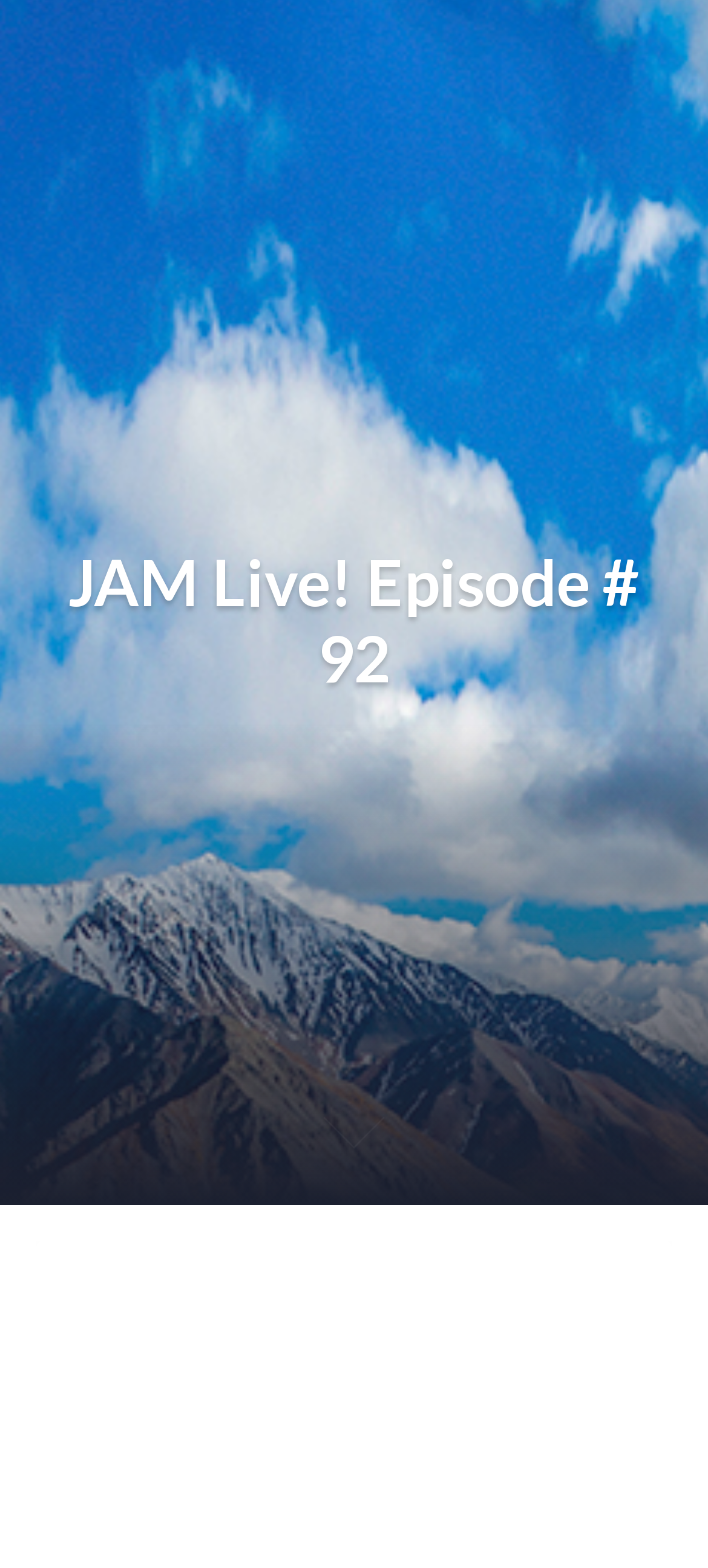Use one word or a short phrase to answer the question provided: 
What is the type of element that contains the audio player?

Application